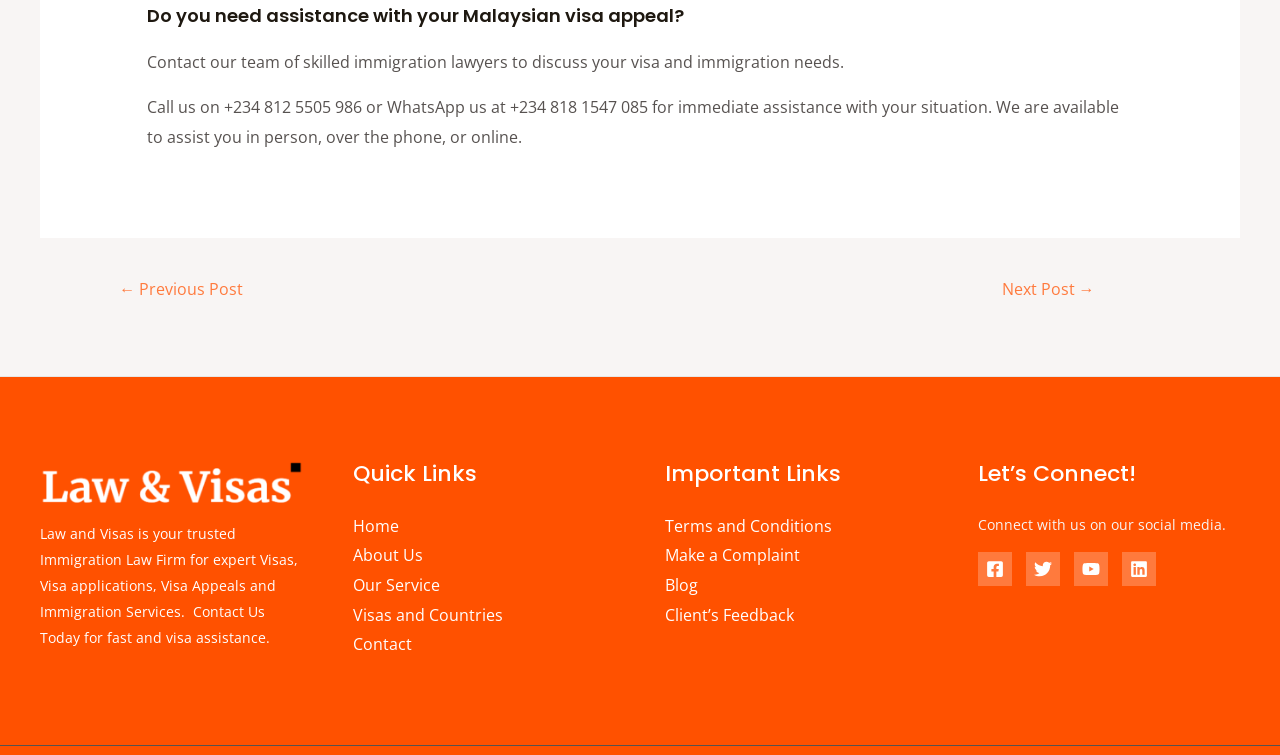Show the bounding box coordinates for the element that needs to be clicked to execute the following instruction: "Contact the team for visa assistance". Provide the coordinates in the form of four float numbers between 0 and 1, i.e., [left, top, right, bottom].

[0.115, 0.067, 0.659, 0.096]